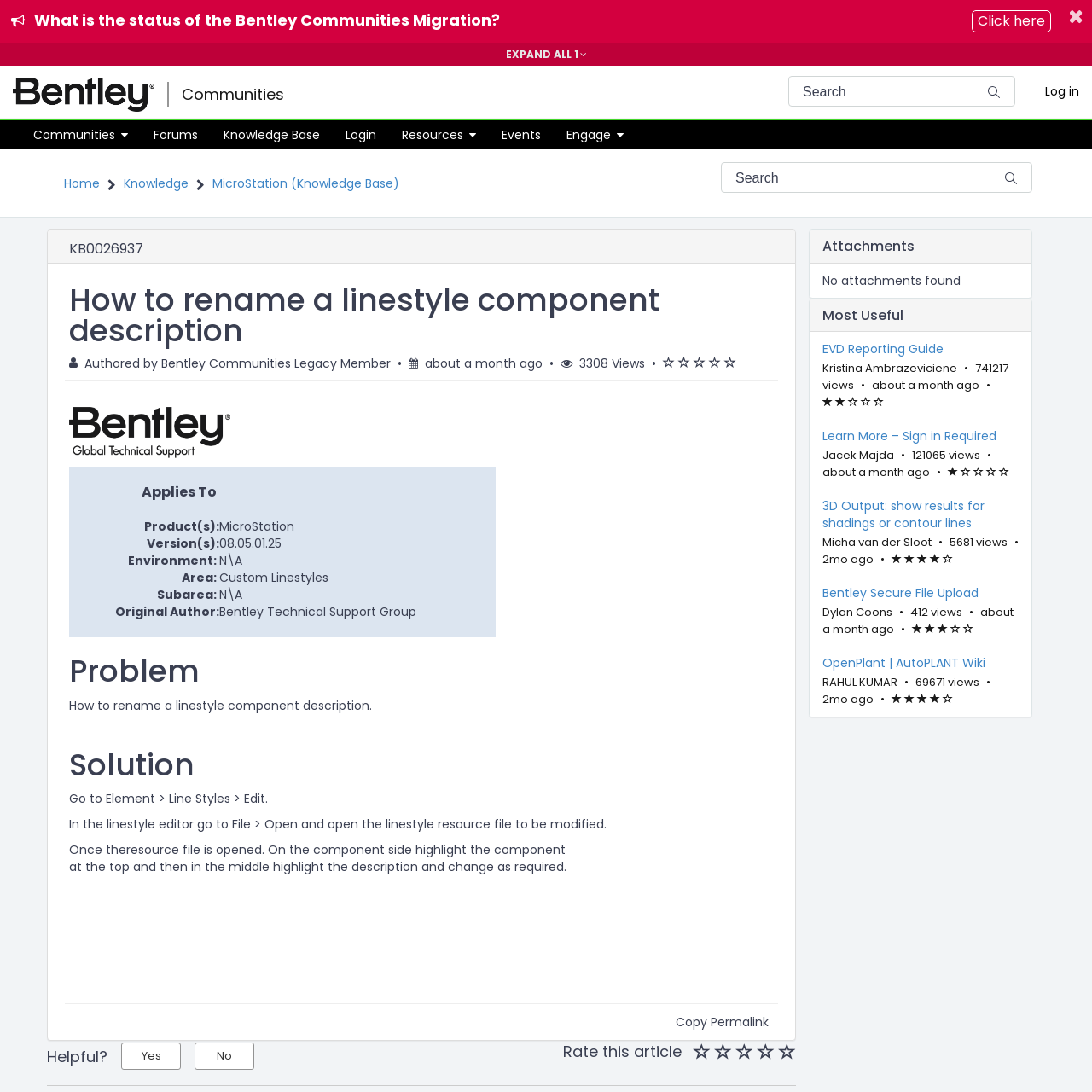Determine the title of the webpage and give its text content.

MicroStation - How to rename a linestyle component description